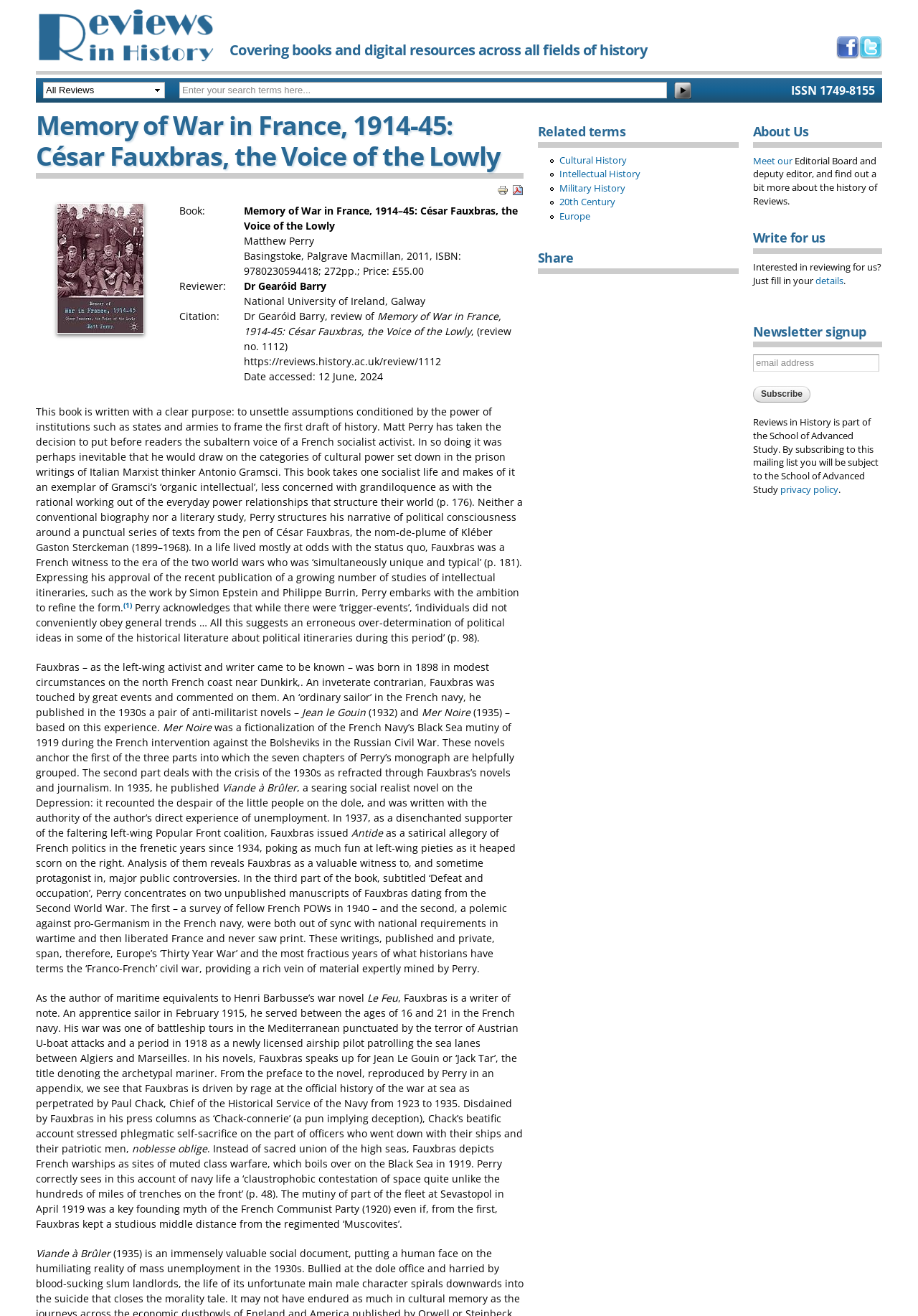From the details in the image, provide a thorough response to the question: Who is the reviewer of the book?

The reviewer of the book can be found in the text 'Reviewer: Dr Gearóid Barry' which is located in the middle of the webpage.